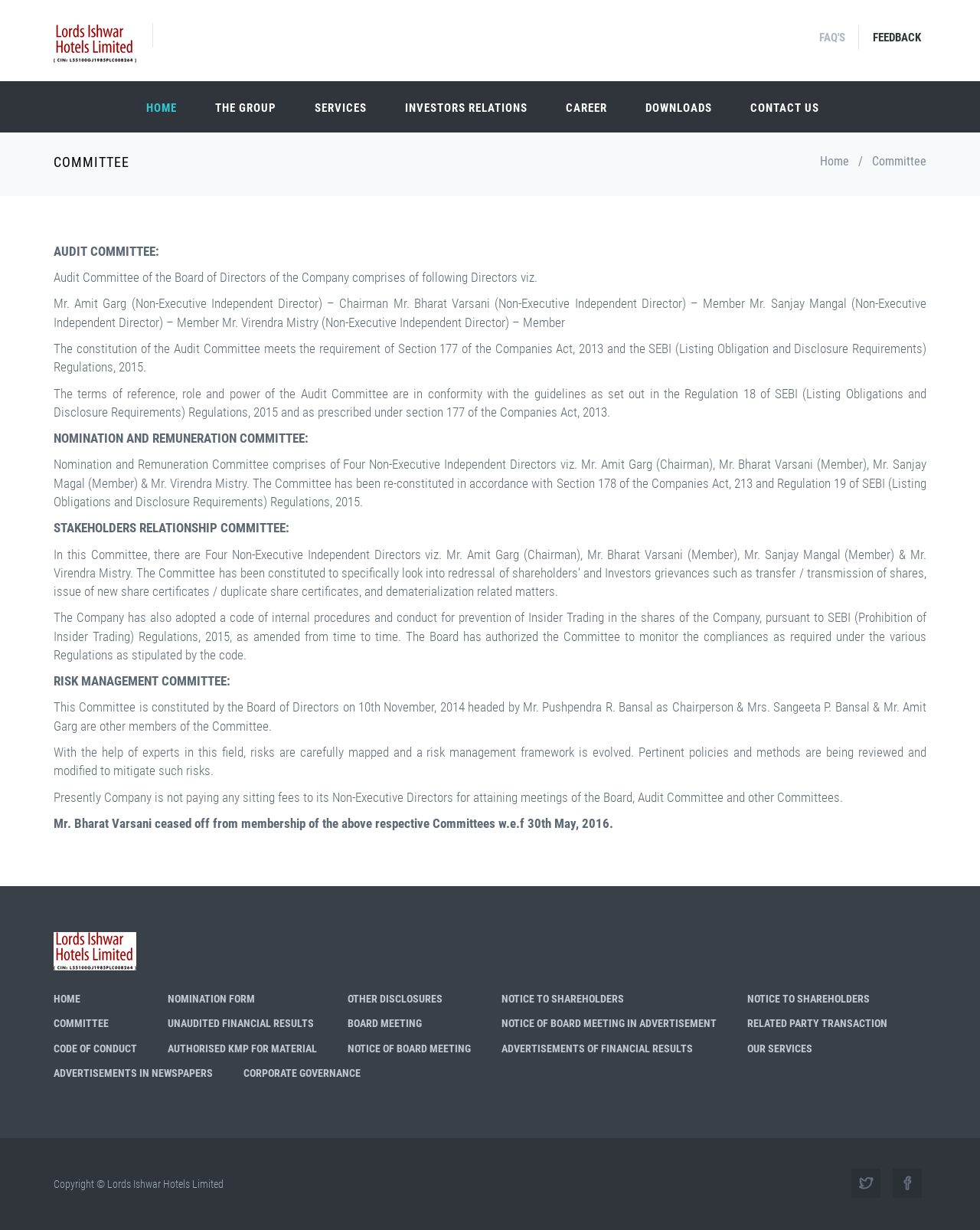Based on the element description: "Committee", identify the UI element and provide its bounding box coordinates. Use four float numbers between 0 and 1, [left, top, right, bottom].

[0.055, 0.827, 0.111, 0.837]